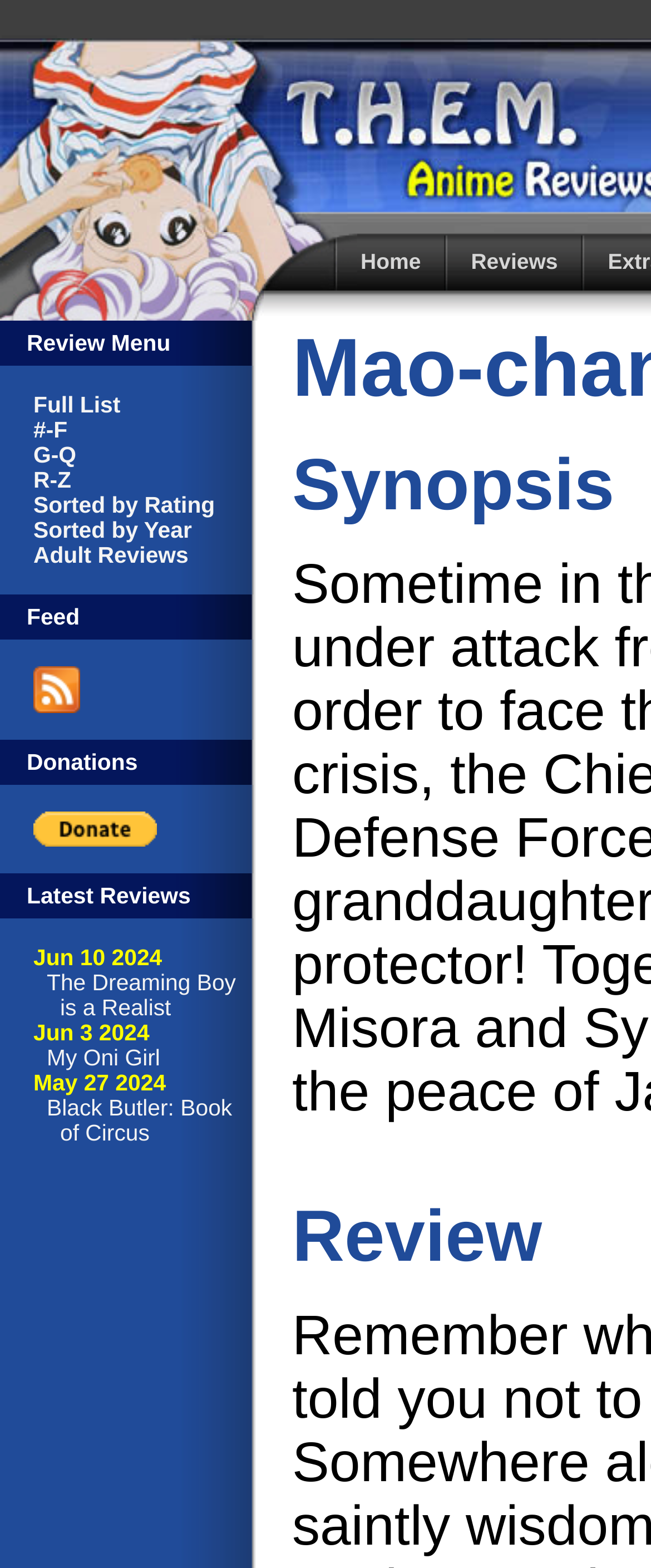Please provide the bounding box coordinate of the region that matches the element description: alt="Subscribe to THEM Anime Reviews". Coordinates should be in the format (top-left x, top-left y, bottom-right x, bottom-right y) and all values should be between 0 and 1.

[0.051, 0.442, 0.123, 0.458]